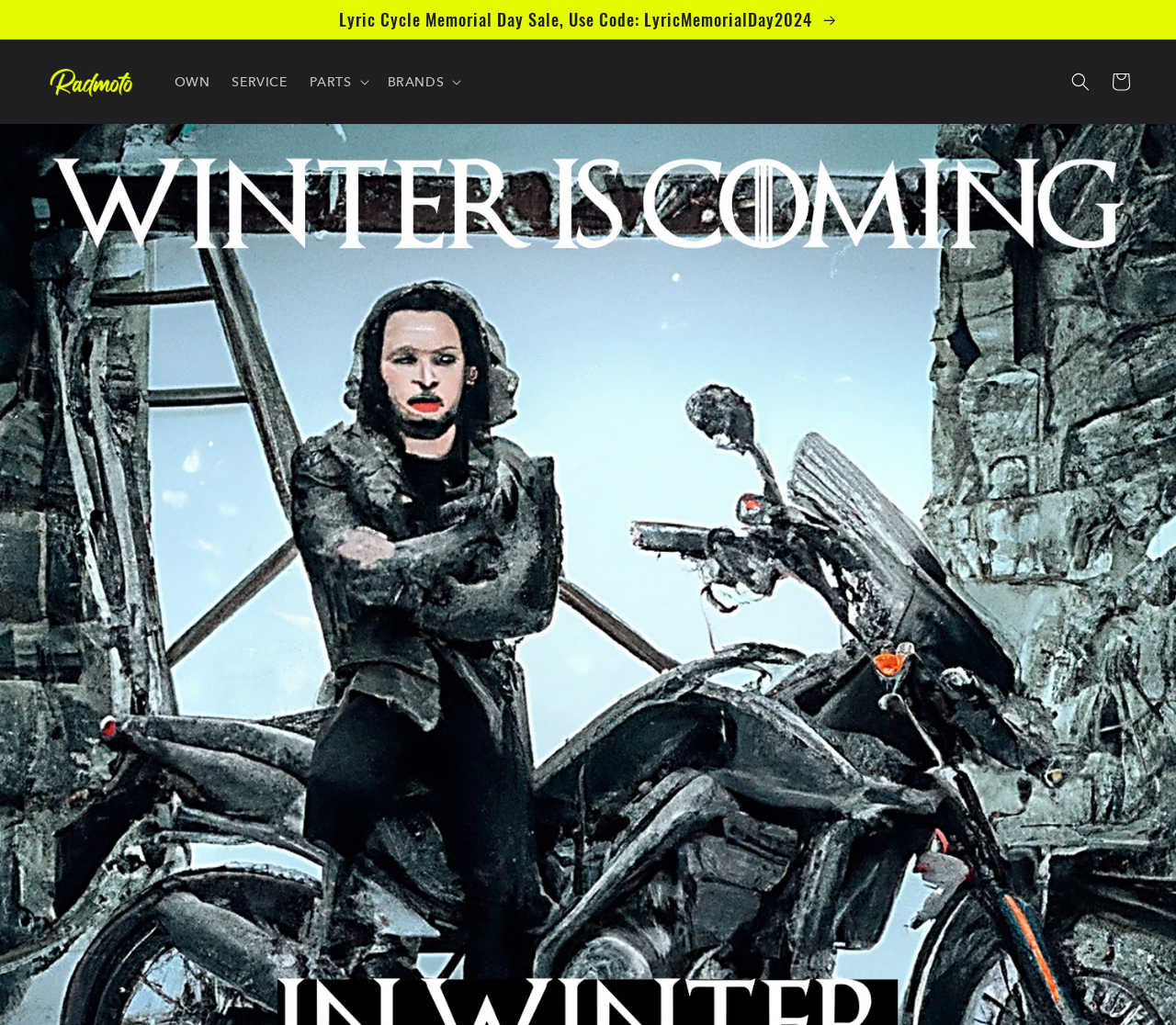What is the main heading displayed on the webpage? Please provide the text.

Winter is Coming: Why Radmoto’s Ultimate Winter Storage is the Night's Watch for Your Ride